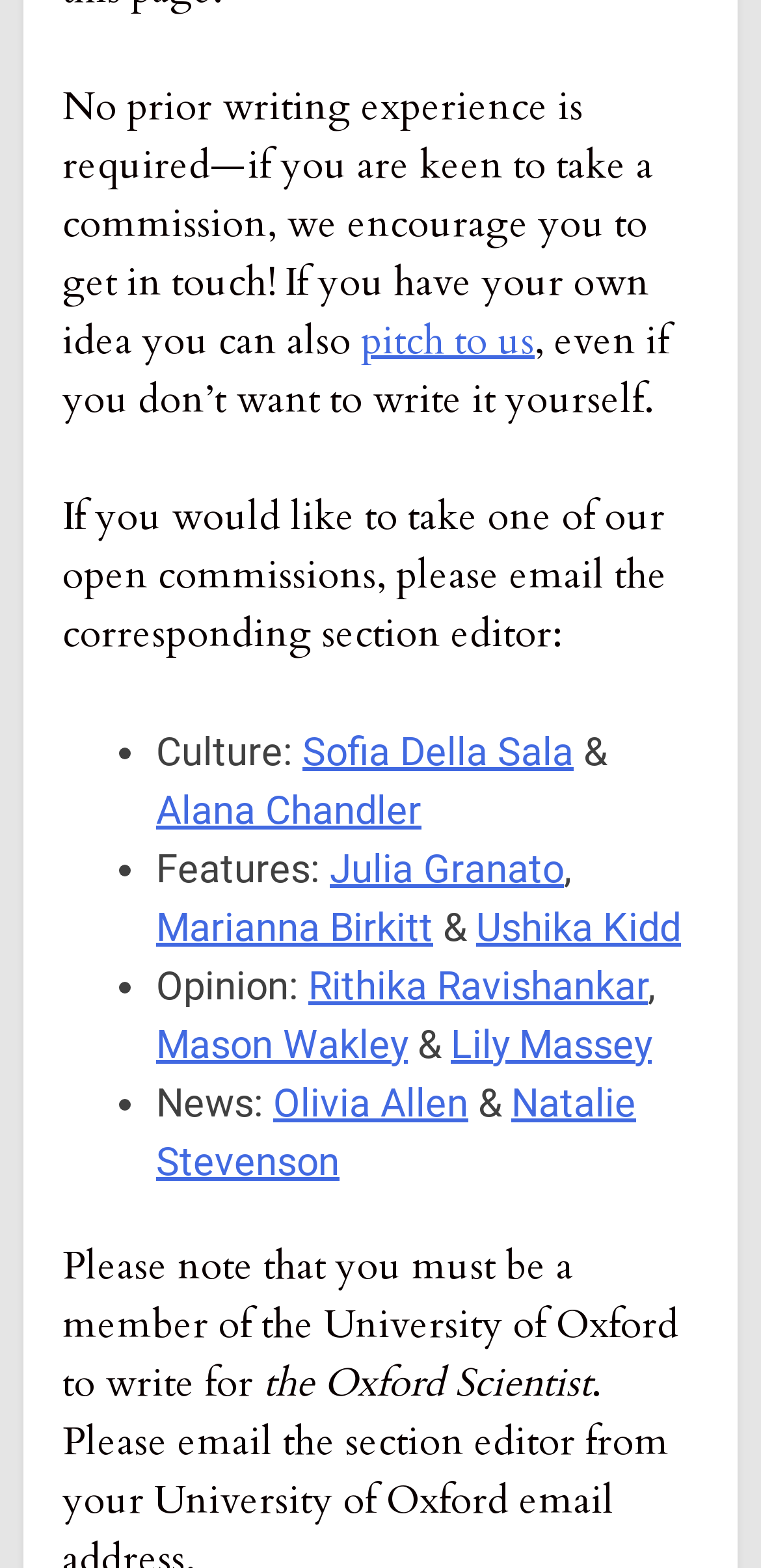Given the element description "Alana Chandler" in the screenshot, predict the bounding box coordinates of that UI element.

[0.205, 0.501, 0.554, 0.531]